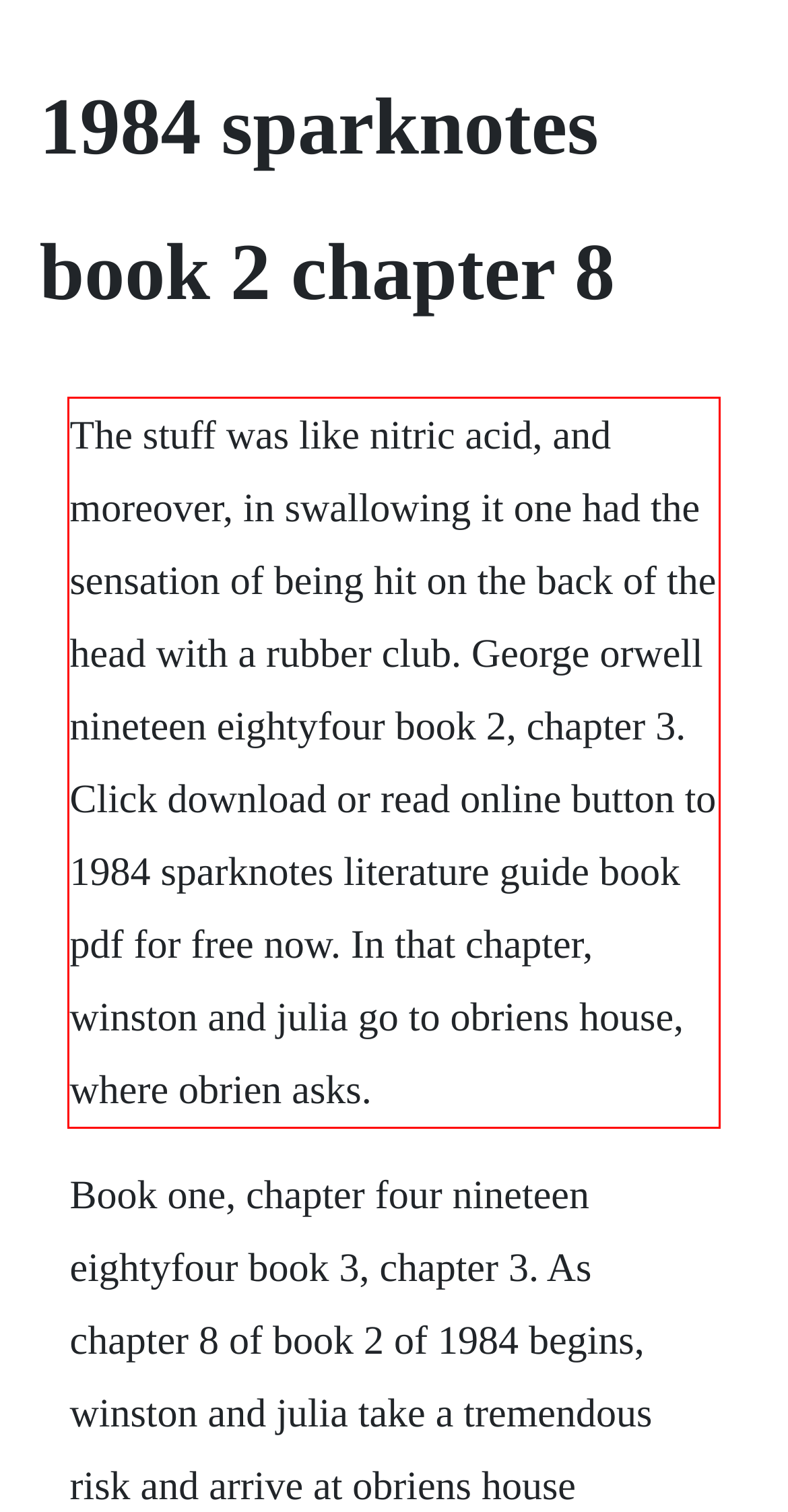Please examine the webpage screenshot containing a red bounding box and use OCR to recognize and output the text inside the red bounding box.

The stuff was like nitric acid, and moreover, in swallowing it one had the sensation of being hit on the back of the head with a rubber club. George orwell nineteen eightyfour book 2, chapter 3. Click download or read online button to 1984 sparknotes literature guide book pdf for free now. In that chapter, winston and julia go to obriens house, where obrien asks.